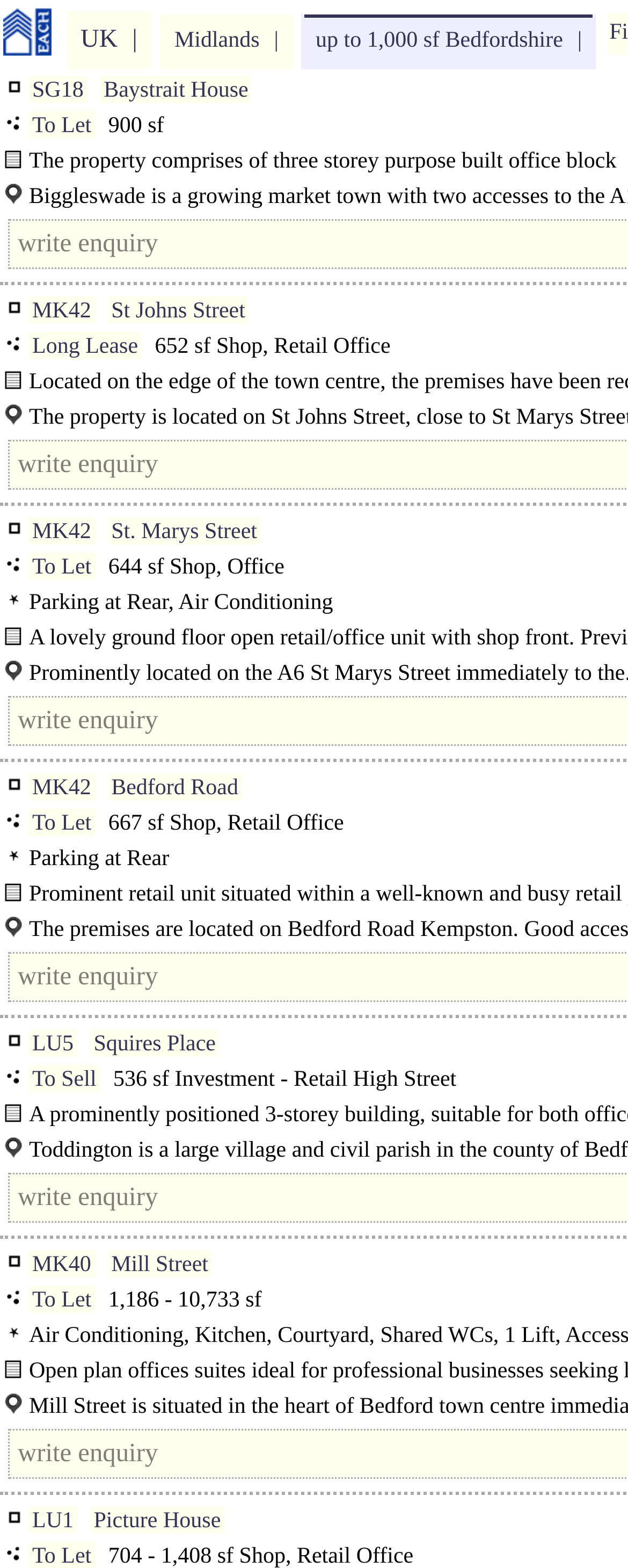Please identify the coordinates of the bounding box that should be clicked to fulfill this instruction: "explore COMPLETED PROJECTS".

None